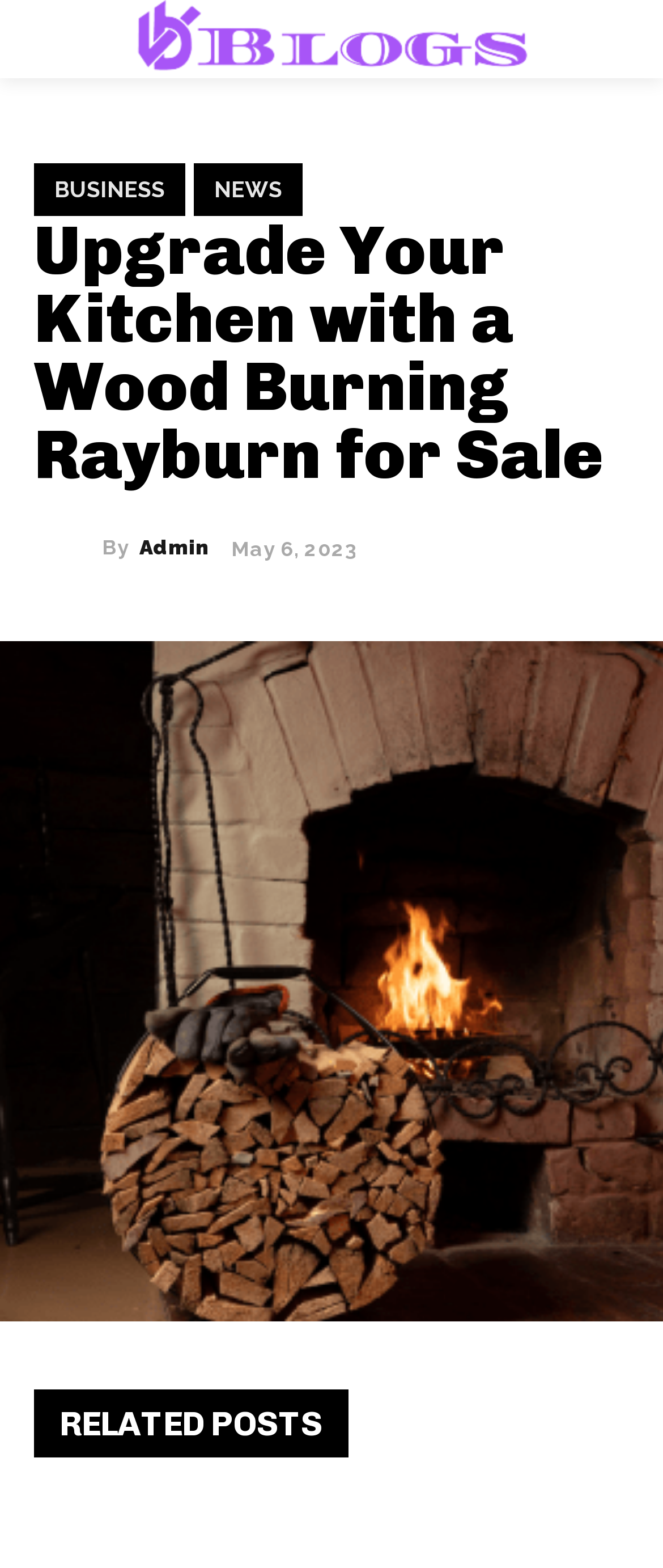Please find the bounding box for the UI element described by: "parent_node: By title="Admin"".

[0.051, 0.333, 0.154, 0.366]